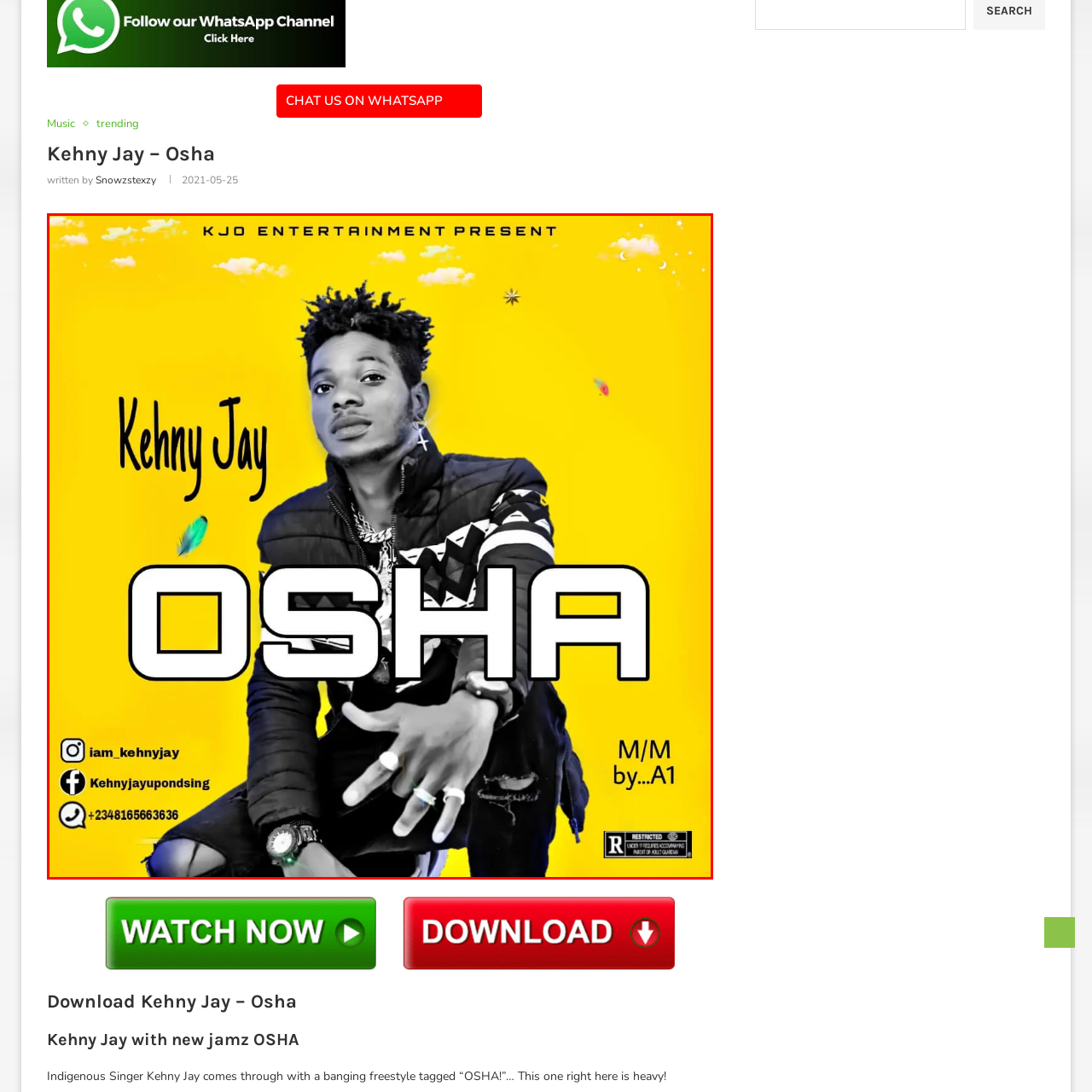Look at the area within the red bounding box, provide a one-word or phrase response to the following question: What is the color of Kehny Jay's jacket?

Black